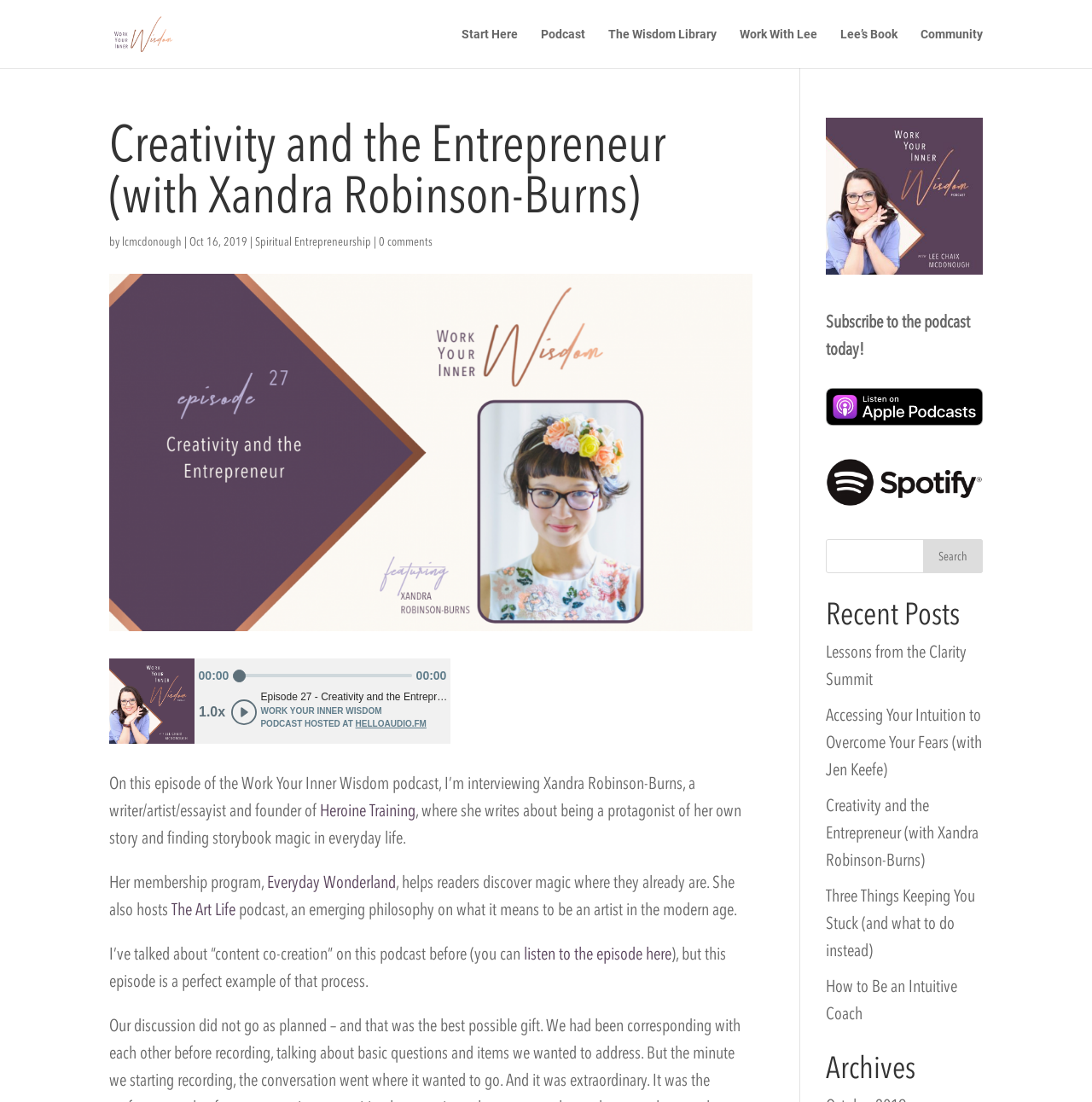Can you identify and provide the main heading of the webpage?

Creativity and the Entrepreneur (with Xandra Robinson-Burns)